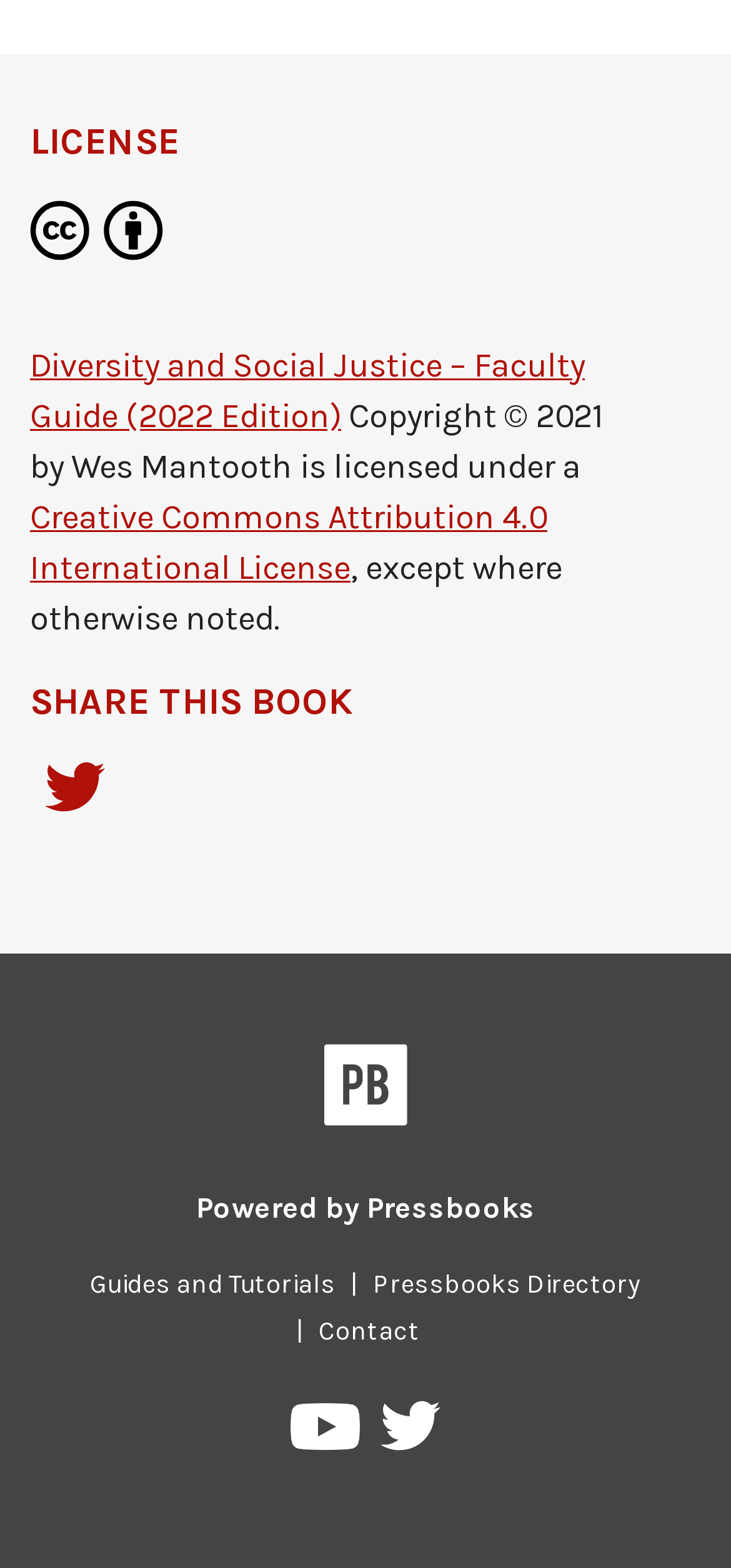Please identify the bounding box coordinates of the element's region that needs to be clicked to fulfill the following instruction: "Watch Pressbooks on YouTube". The bounding box coordinates should consist of four float numbers between 0 and 1, i.e., [left, top, right, bottom].

[0.398, 0.894, 0.499, 0.936]